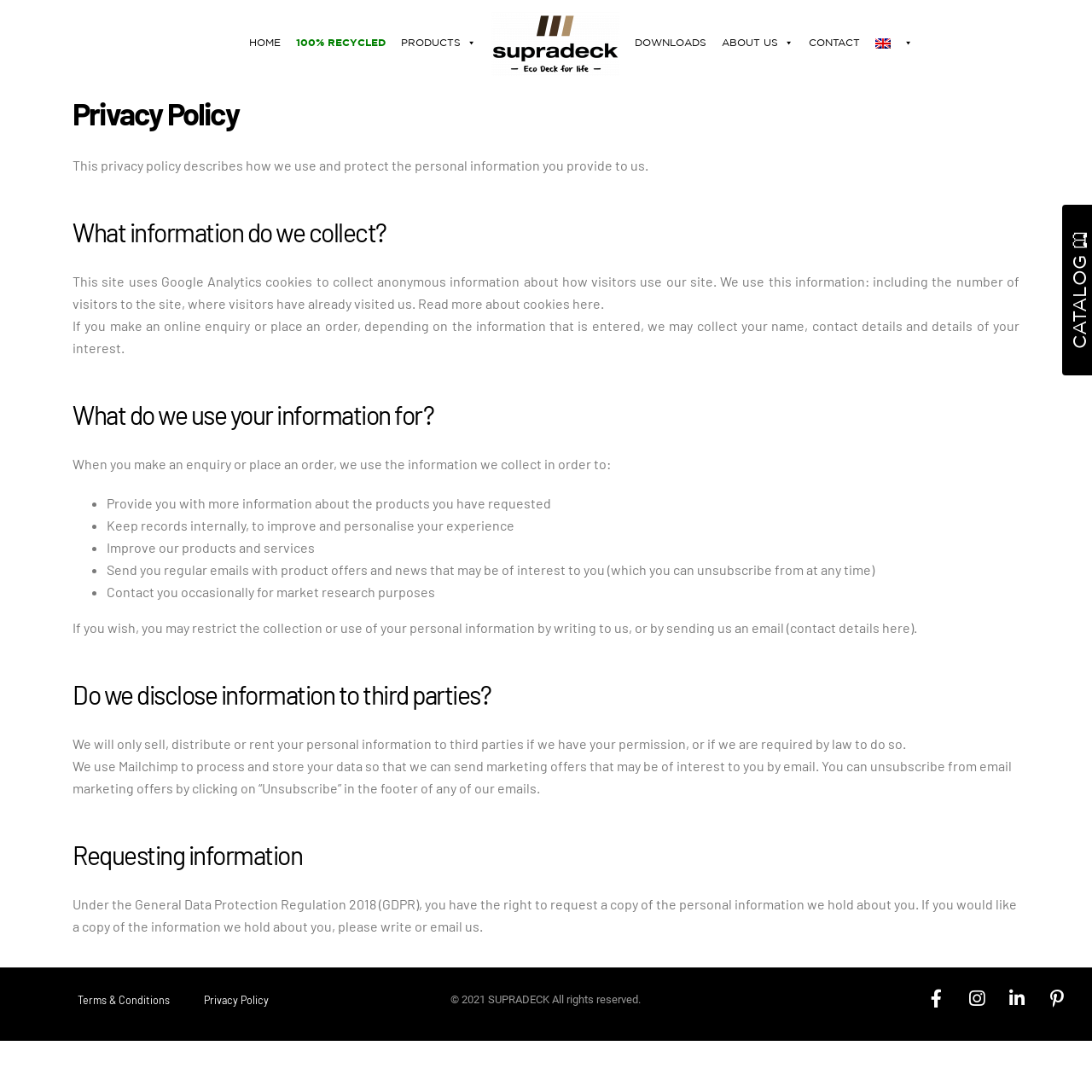Locate the bounding box coordinates of the area to click to fulfill this instruction: "Click ABOUT US". The bounding box should be presented as four float numbers between 0 and 1, in the order [left, top, right, bottom].

[0.654, 0.0, 0.733, 0.078]